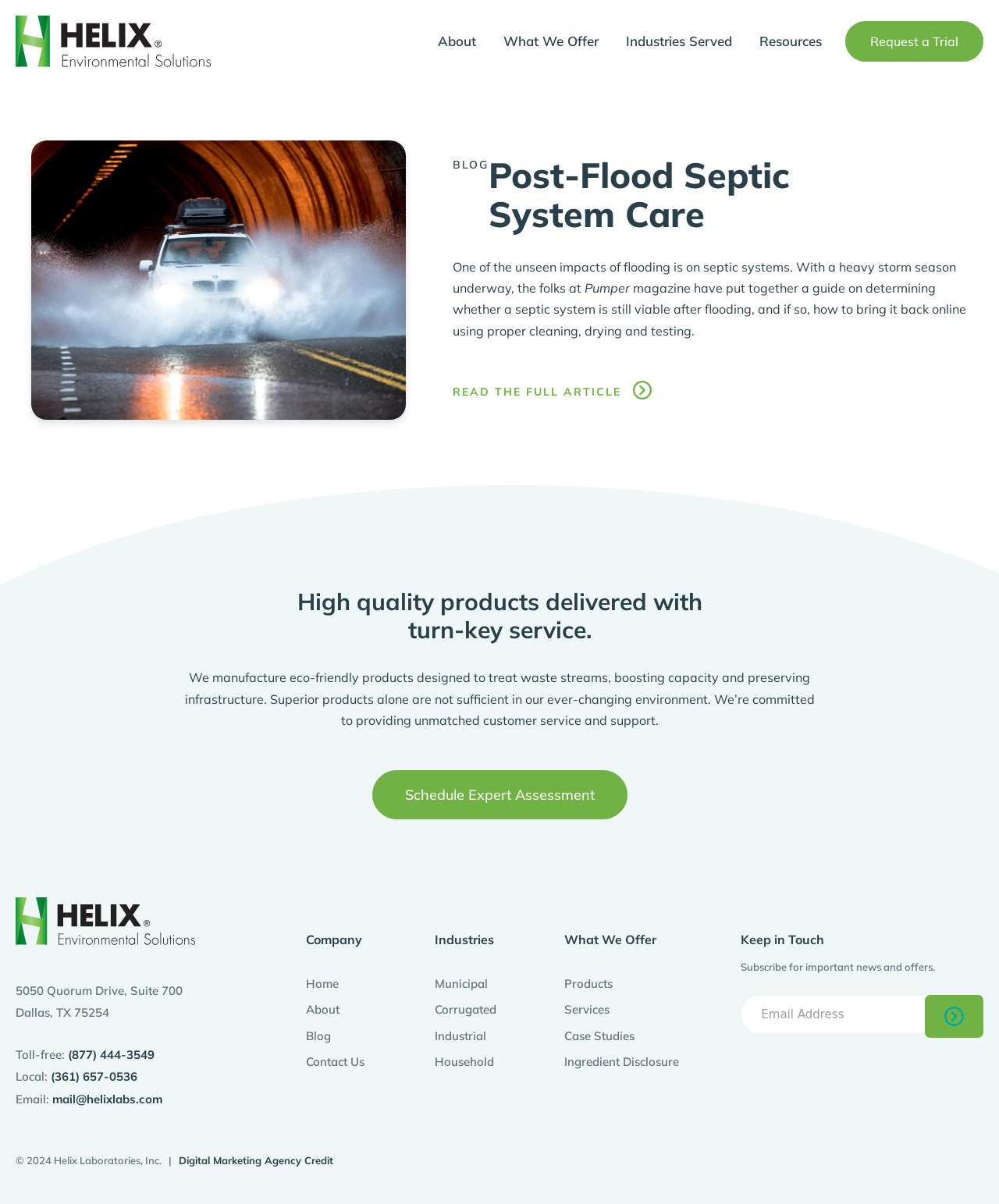Please determine the bounding box coordinates of the element to click in order to execute the following instruction: "Click on the 'About' link". The coordinates should be four float numbers between 0 and 1, specified as [left, top, right, bottom].

[0.438, 0.021, 0.477, 0.047]